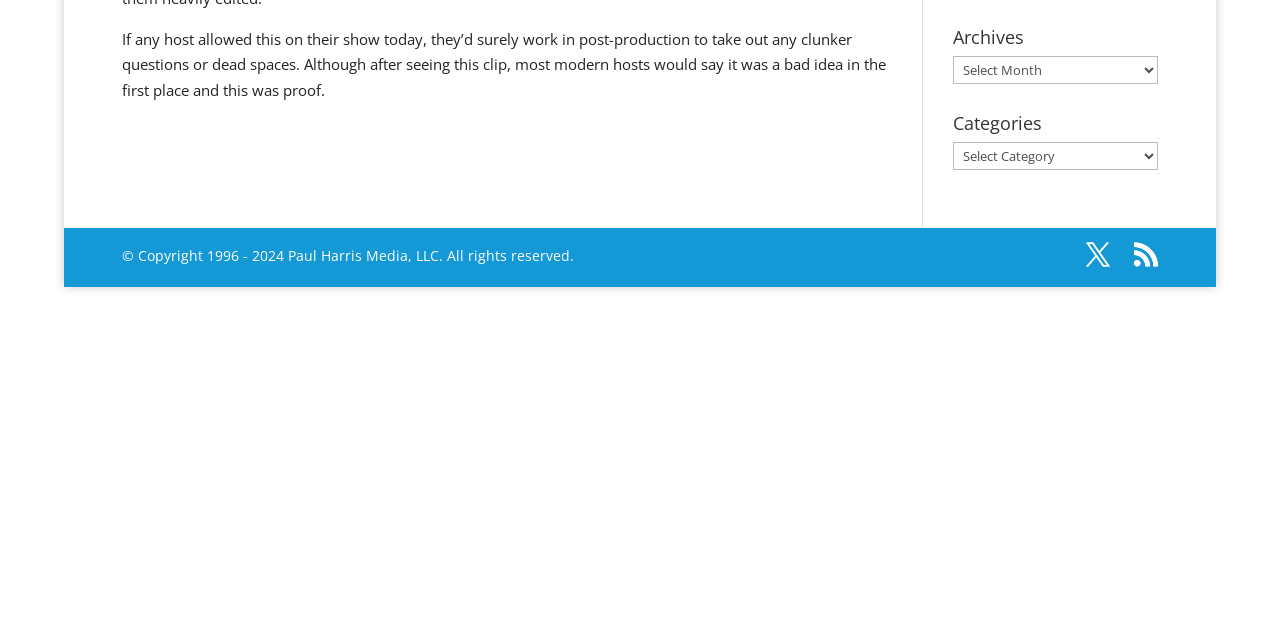Determine the bounding box for the UI element described here: "RSS".

[0.886, 0.379, 0.905, 0.419]